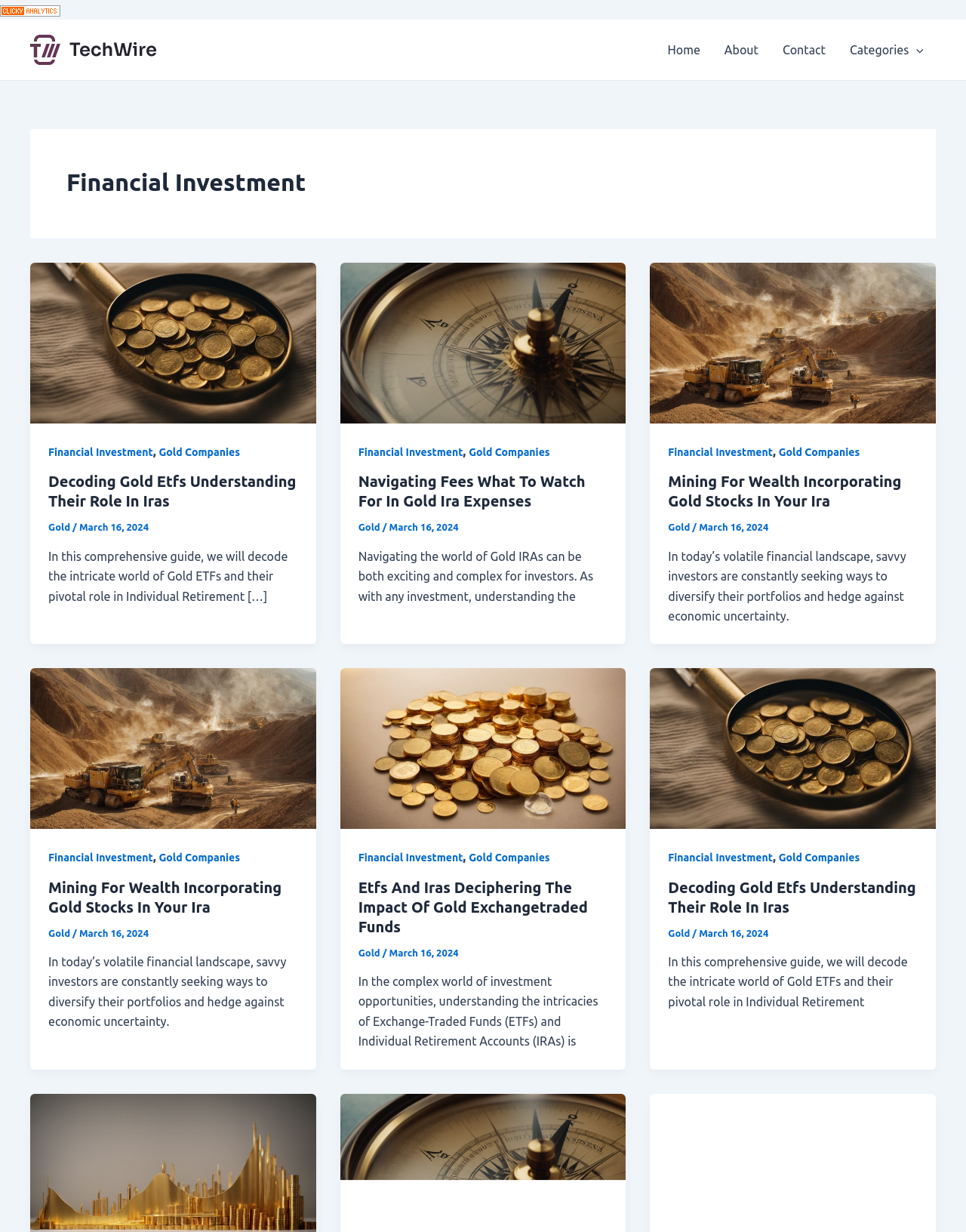Given the element description, predict the bounding box coordinates in the format (top-left x, top-left y, bottom-right x, bottom-right y). Make sure all values are between 0 and 1. Here is the element description: Gold Companies

[0.806, 0.362, 0.89, 0.372]